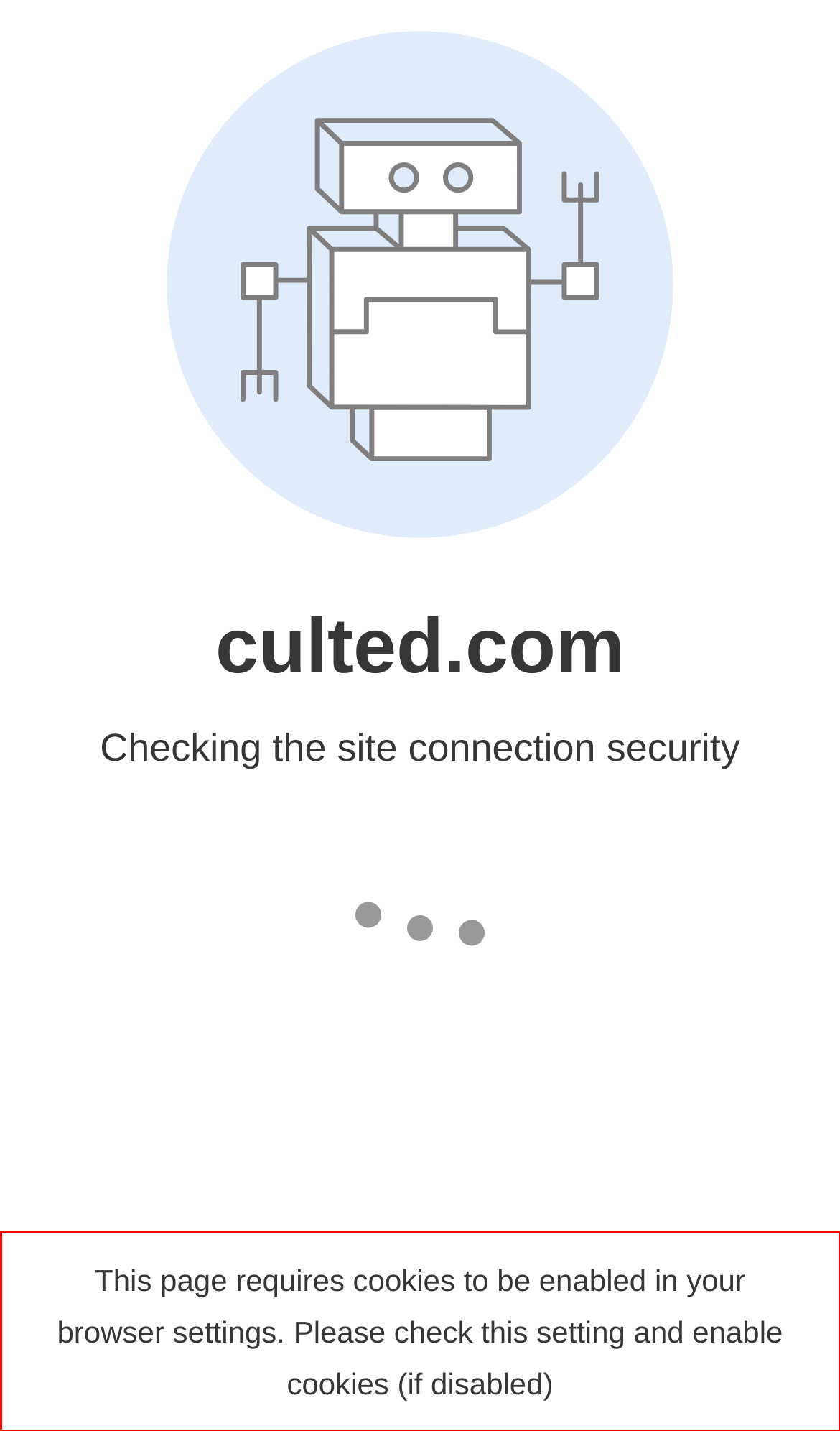Given the screenshot of the webpage, identify the red bounding box, and recognize the text content inside that red bounding box.

This page requires cookies to be enabled in your browser settings. Please check this setting and enable cookies (if disabled)